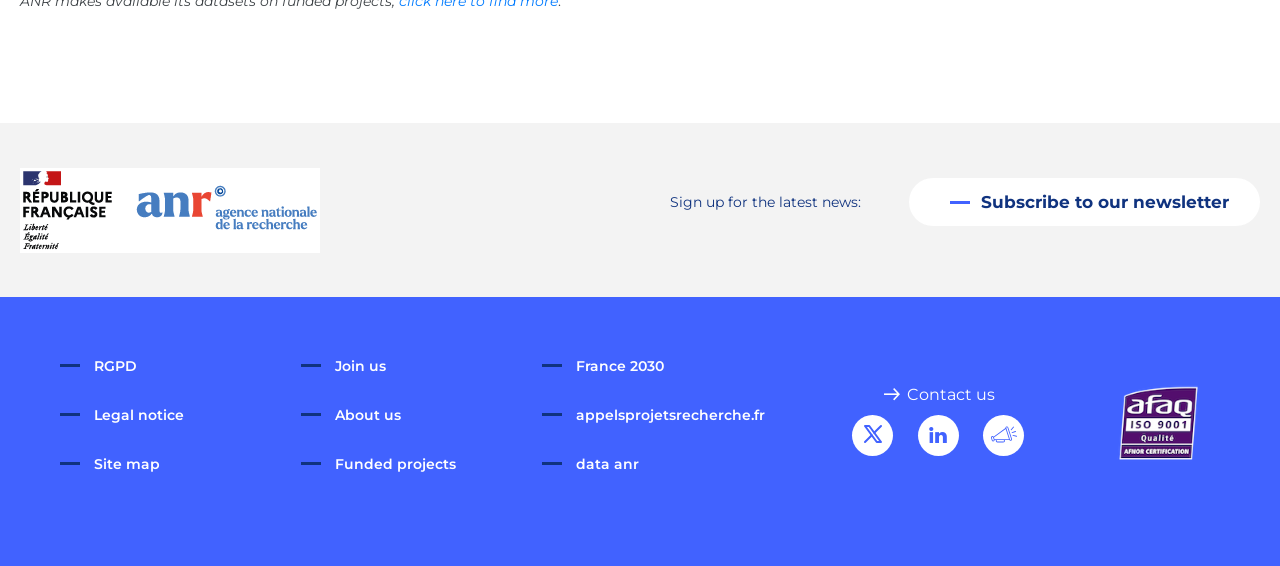What is the icon next to the 'Contact us' link?
Provide a fully detailed and comprehensive answer to the question.

The 'Contact us' link has a sibling element with the OCR text '', which represents an icon.